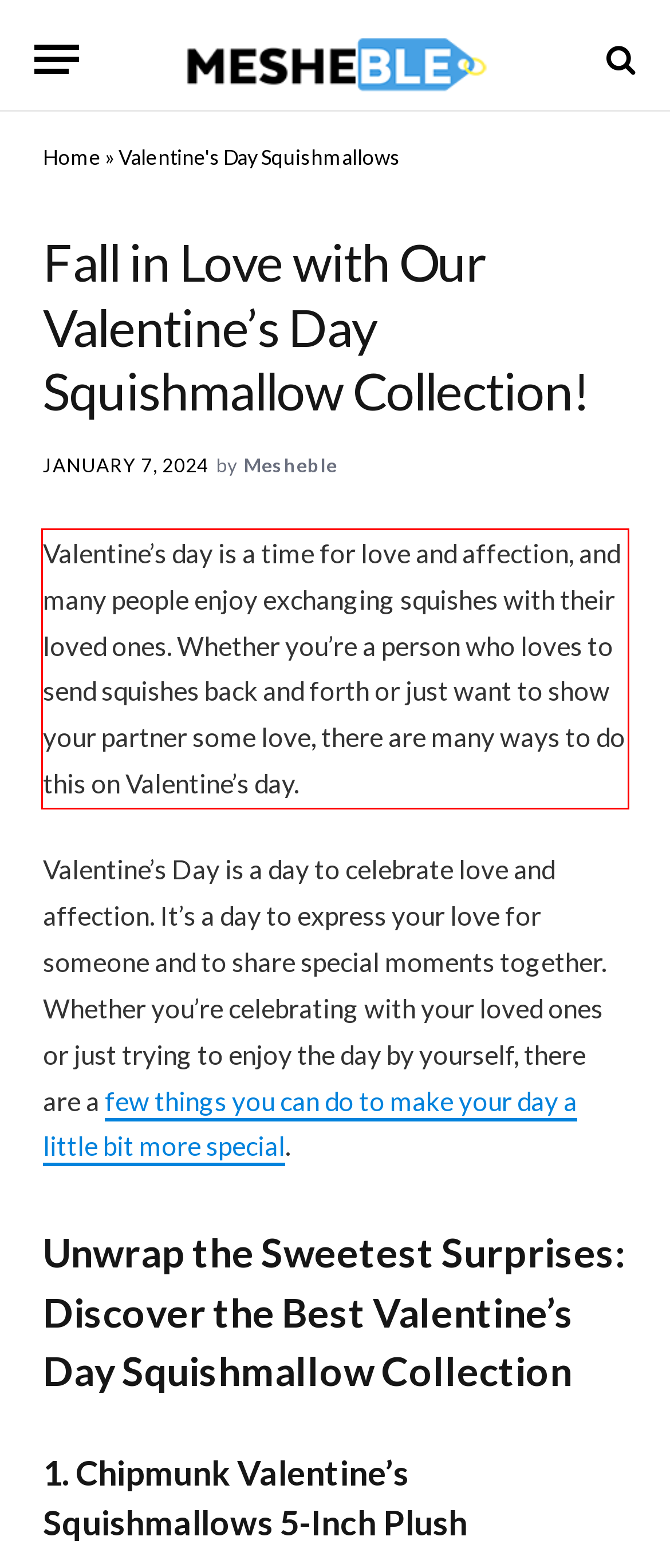The screenshot you have been given contains a UI element surrounded by a red rectangle. Use OCR to read and extract the text inside this red rectangle.

Valentine’s day is a time for love and affection, and many people enjoy exchanging squishes with their loved ones. Whether you’re a person who loves to send squishes back and forth or just want to show your partner some love, there are many ways to do this on Valentine’s day.